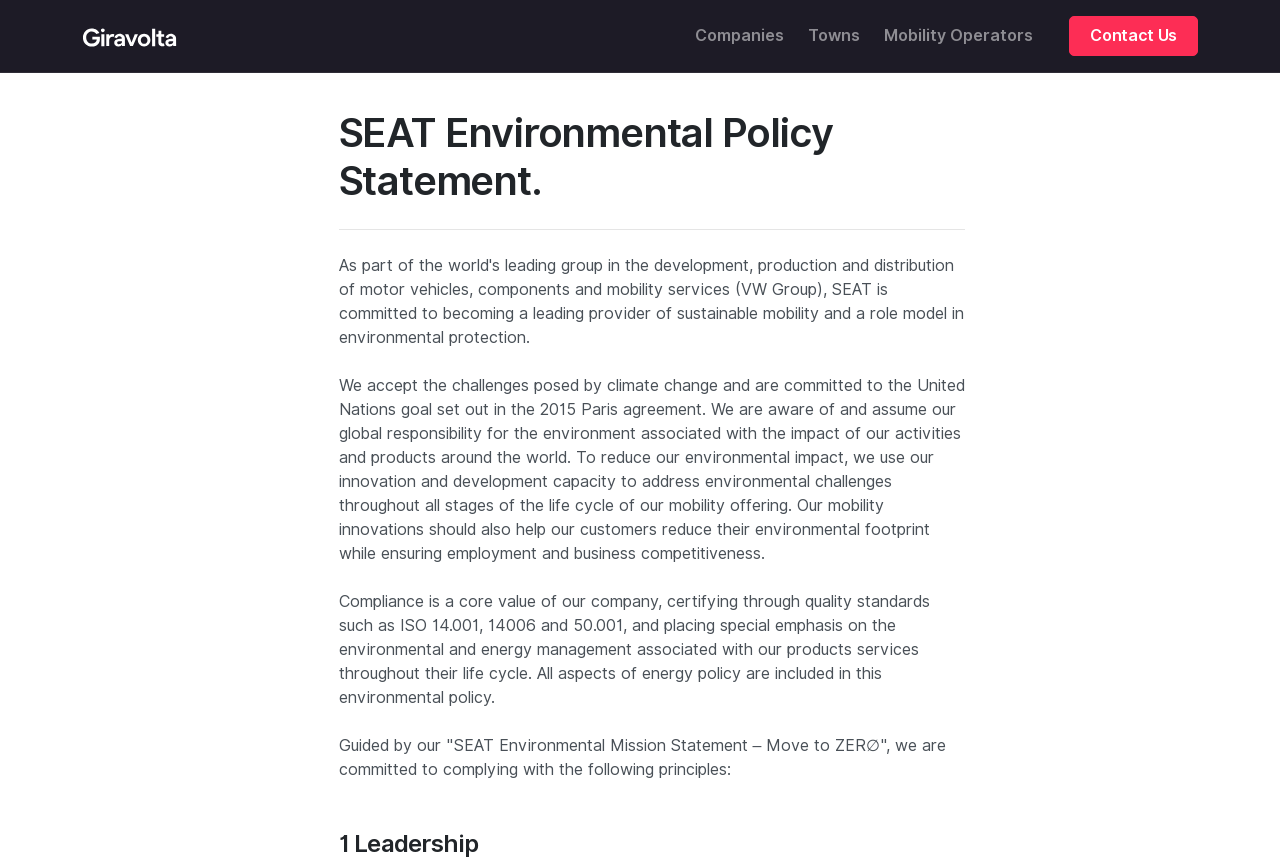Can you give a detailed response to the following question using the information from the image? What is the environmental policy of SEAT?

The environmental policy of SEAT can be inferred from the text, which states that they 'accept the challenges posed by climate change' and are 'committed to the United Nations goal set out in the 2015 Paris agreement'. This implies that their policy is to reduce their environmental impact.